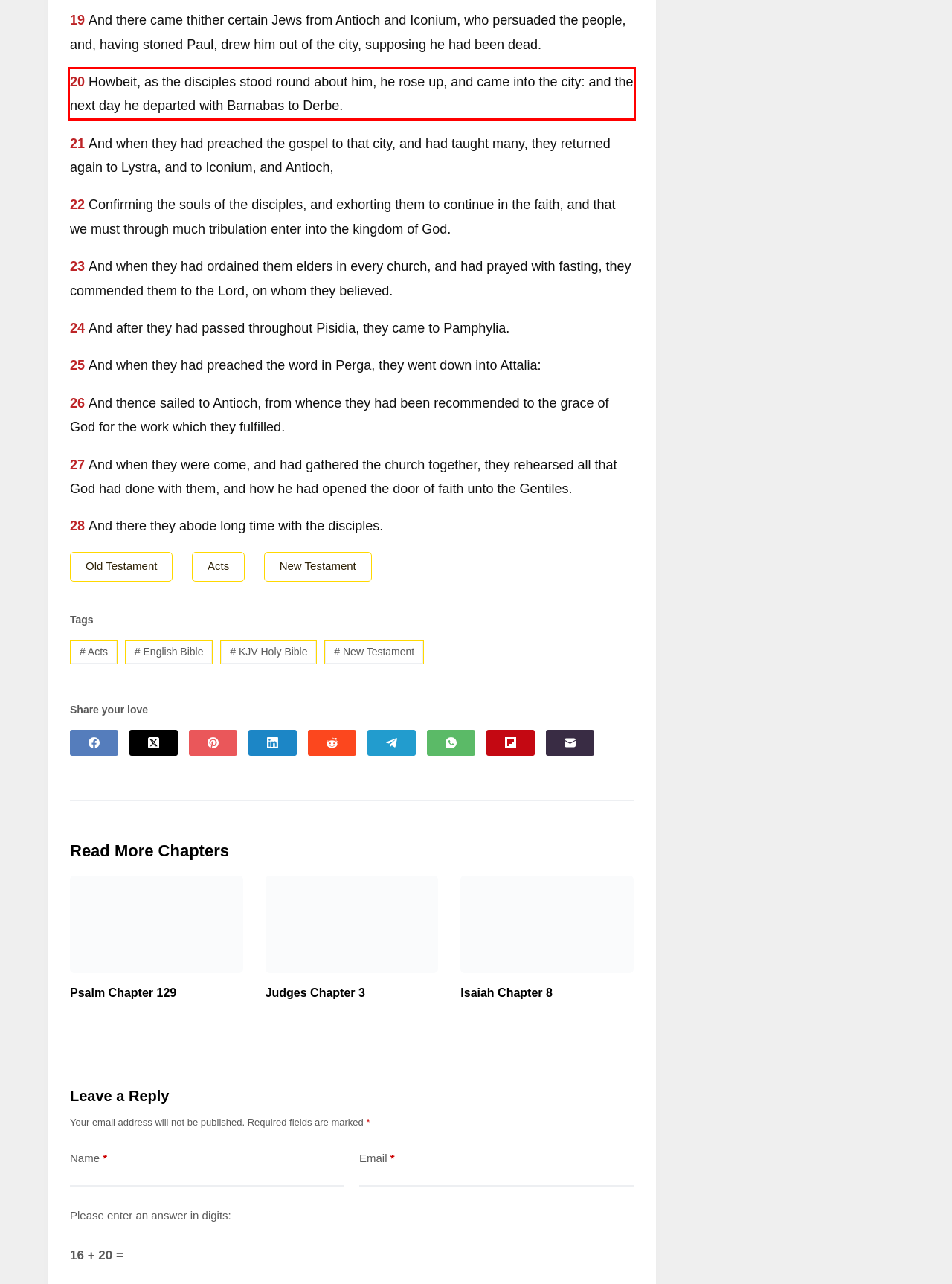You are provided with a screenshot of a webpage that includes a UI element enclosed in a red rectangle. Extract the text content inside this red rectangle.

20 Howbeit, as the disciples stood round about him, he rose up, and came into the city: and the next day he departed with Barnabas to Derbe.